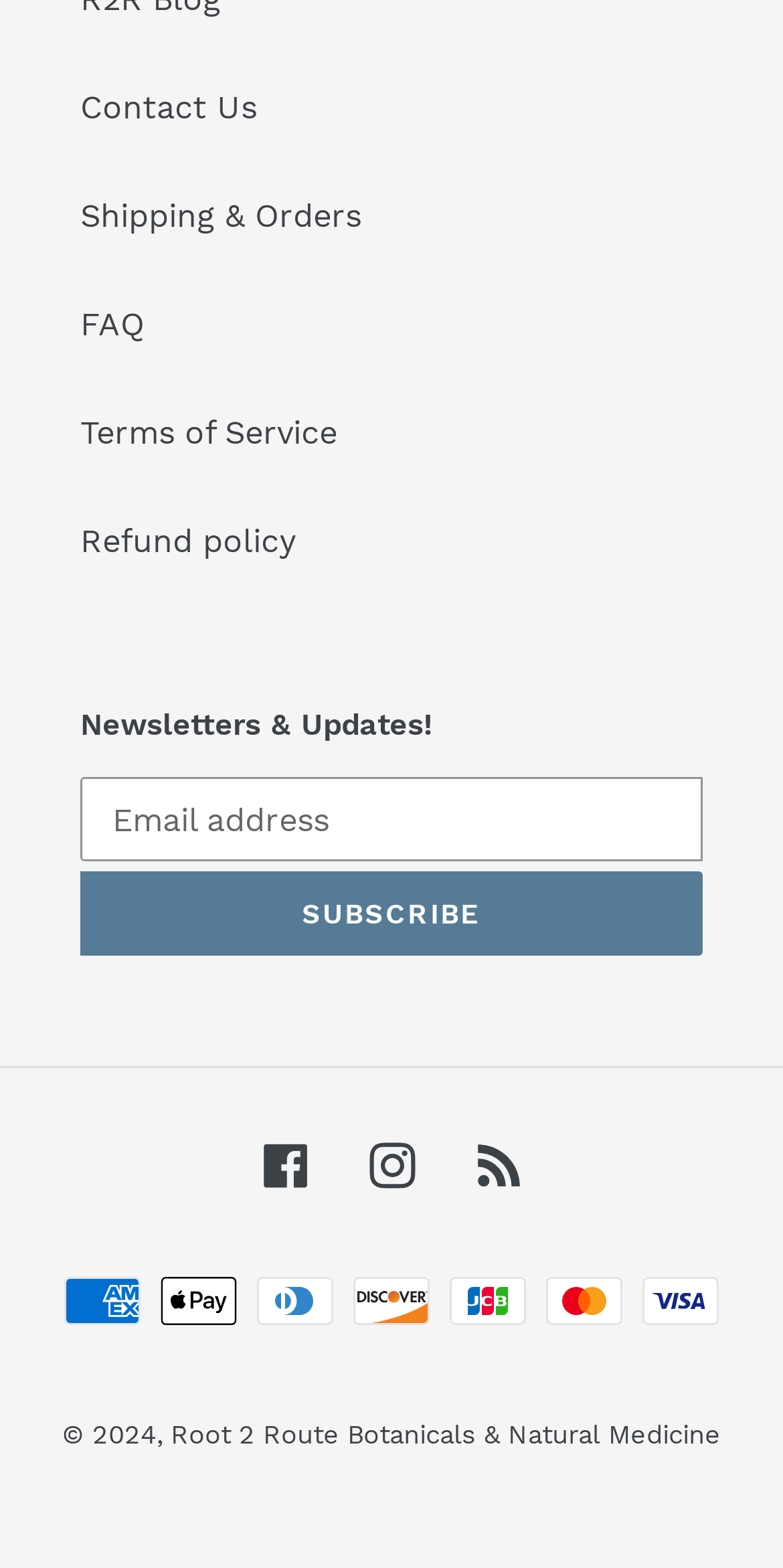Please give a succinct answer to the question in one word or phrase:
How many payment methods are accepted?

8